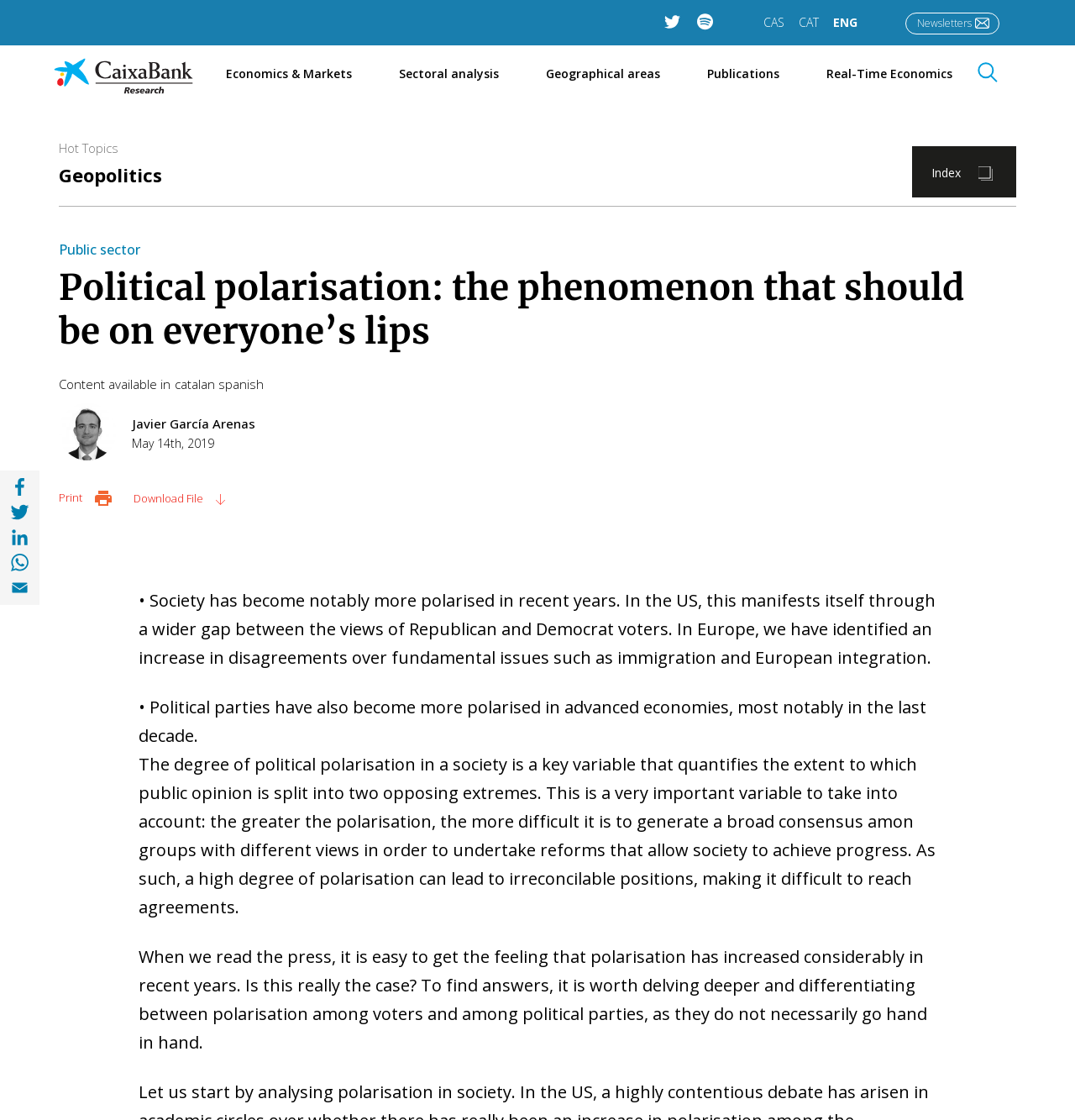What is the date of the article?
Provide a thorough and detailed answer to the question.

The date of the article can be found by looking at the static text 'May 14th, 2019' which is located below the article's heading.